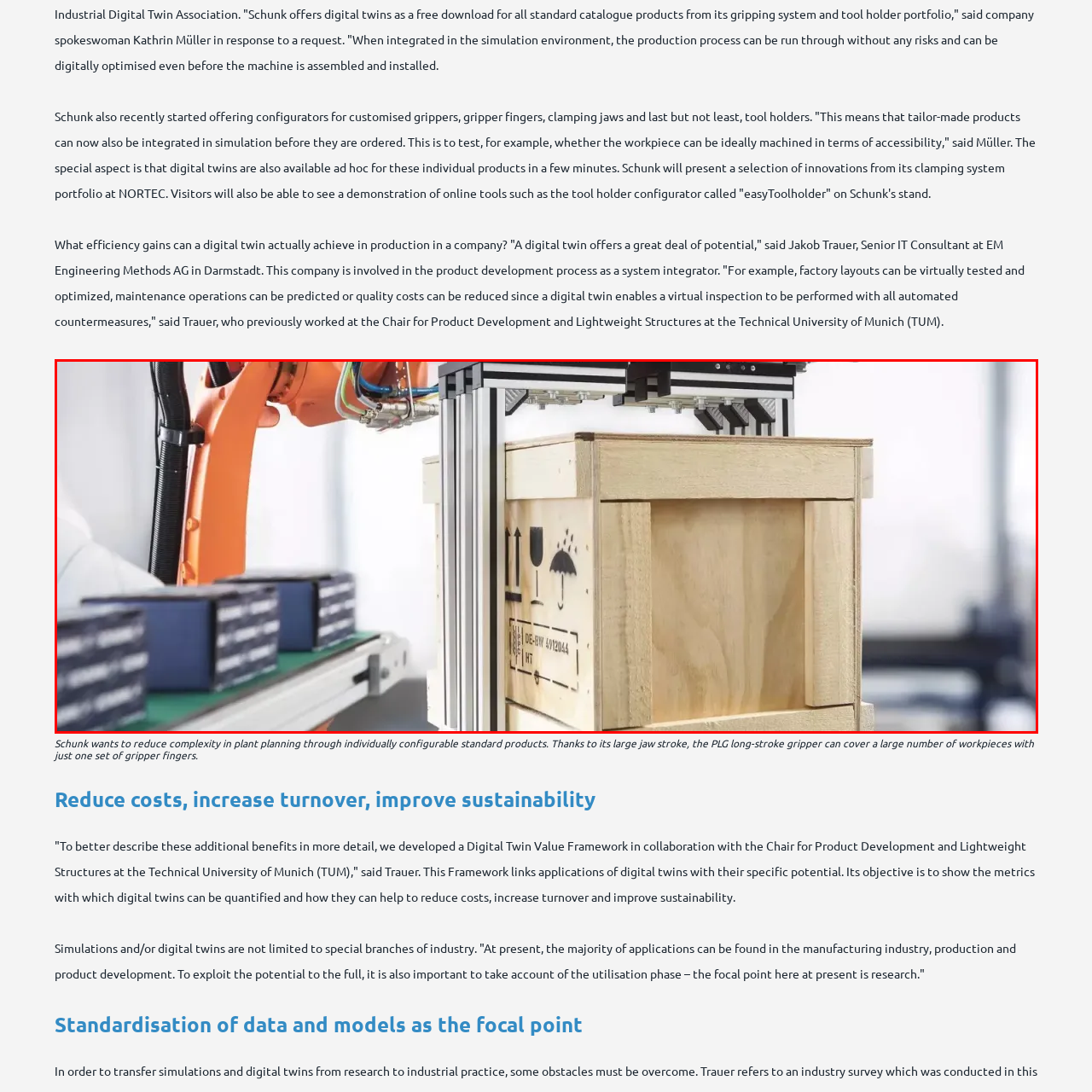What is the purpose of the handling symbols on the crate?
Examine the image highlighted by the red bounding box and answer briefly with one word or a short phrase.

ensure proper transportation